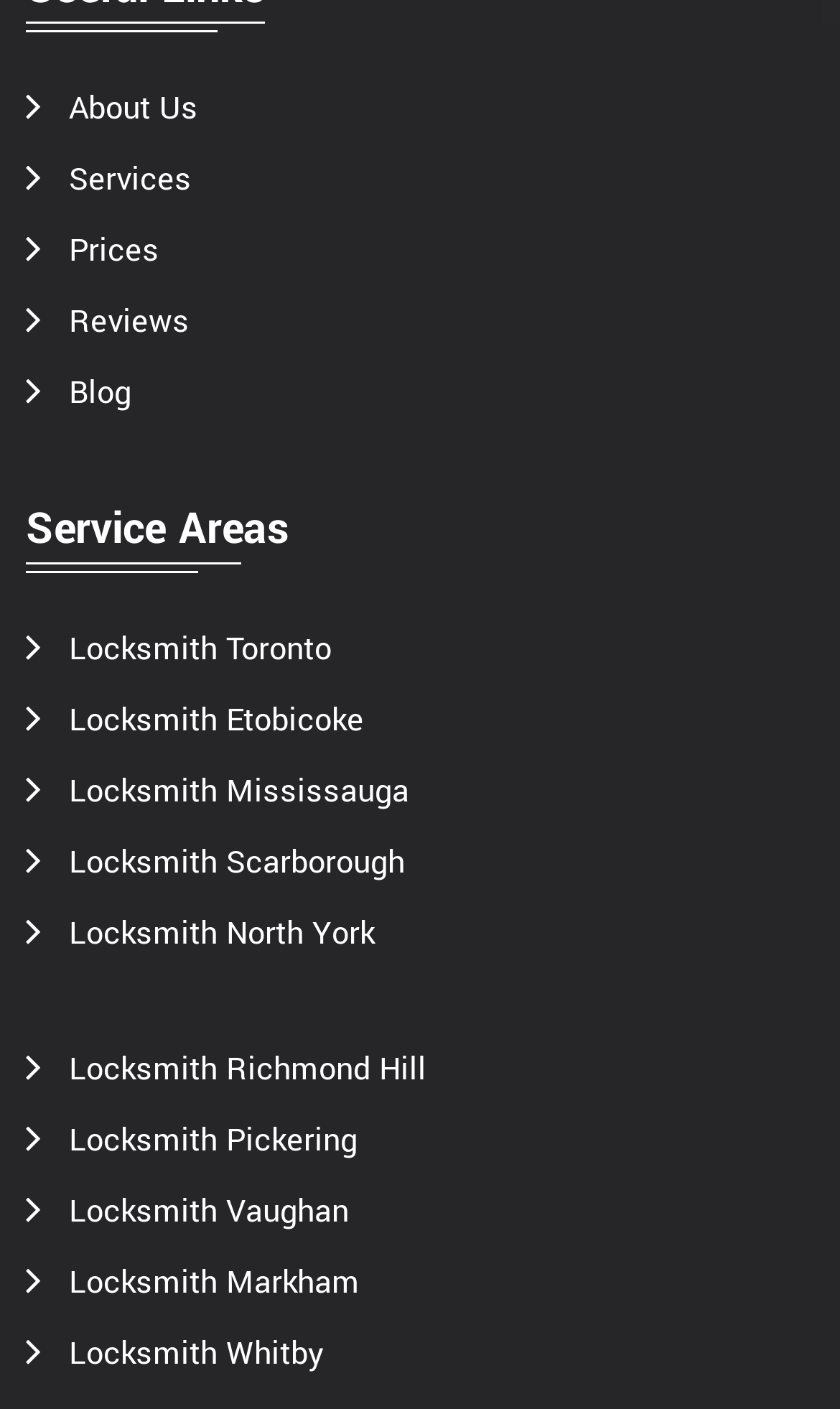Please identify the bounding box coordinates of the element's region that should be clicked to execute the following instruction: "view Locksmith Toronto services". The bounding box coordinates must be four float numbers between 0 and 1, i.e., [left, top, right, bottom].

[0.082, 0.446, 0.395, 0.476]